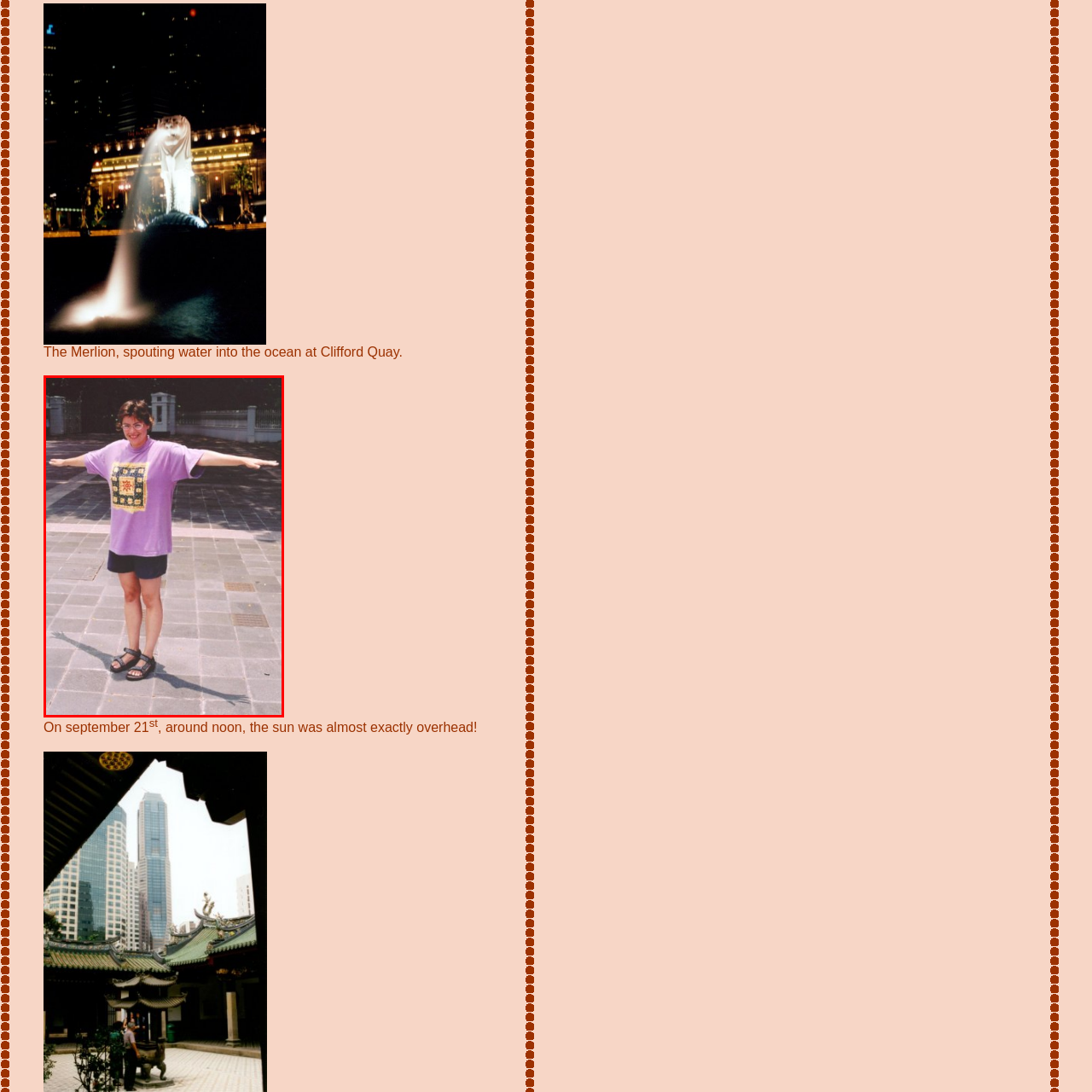Generate a detailed explanation of the image that is highlighted by the red box.

The image features a woman standing outdoors, with her arms extended out to the sides, creating a playful pose. She is wearing a vibrant purple T-shirt adorned with a decorative square pattern in the center, paired with dark shorts. Her outfit is complemented by a pair of sturdy sandals. The setting appears to be a sunny day, as indicated by her relaxed expression and the bright lighting. In the background, there are hints of greenery and a low fence, suggesting a park or recreational area. The overall atmosphere of the image conveys a sense of joy and leisure, possibly during a relaxing outing or a day of exploration.